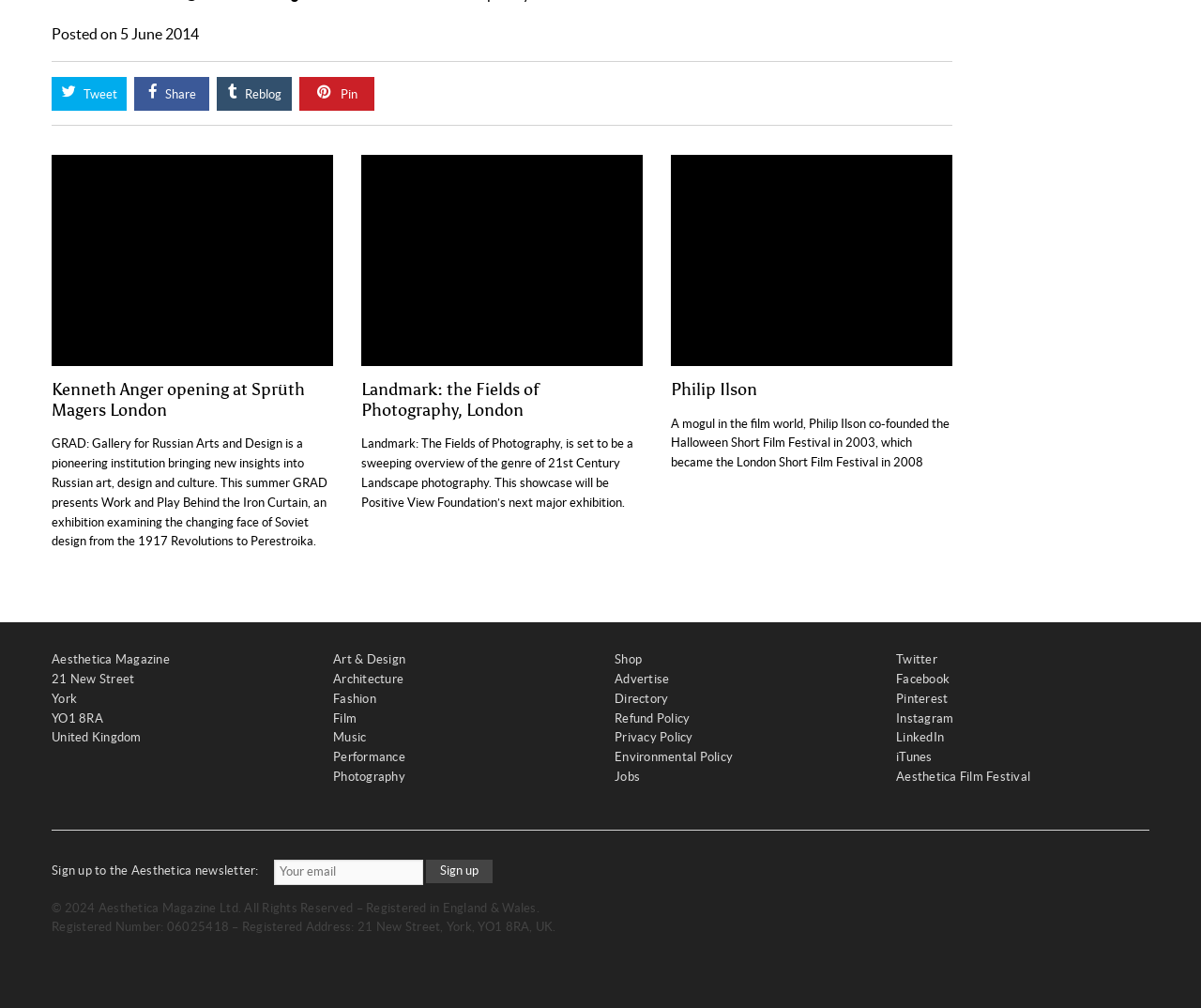Please provide the bounding box coordinates for the element that needs to be clicked to perform the following instruction: "Reblog". The coordinates should be given as four float numbers between 0 and 1, i.e., [left, top, right, bottom].

[0.18, 0.076, 0.243, 0.11]